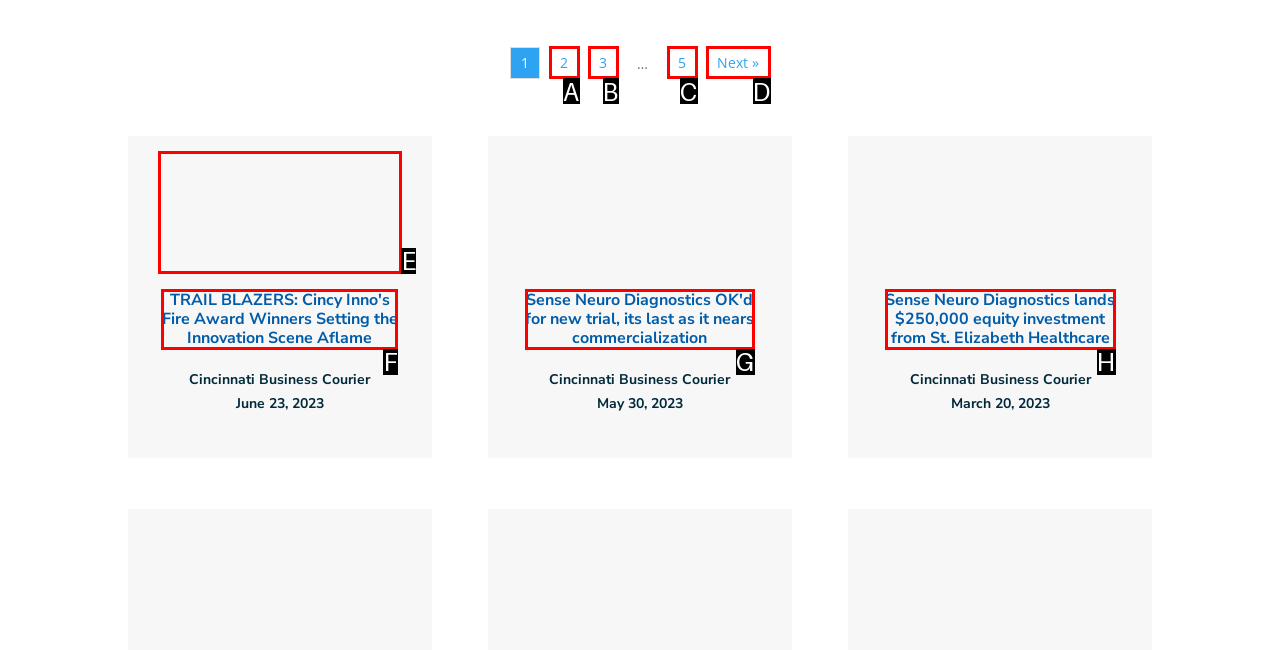Point out the option that needs to be clicked to fulfill the following instruction: click on the first news article
Answer with the letter of the appropriate choice from the listed options.

E